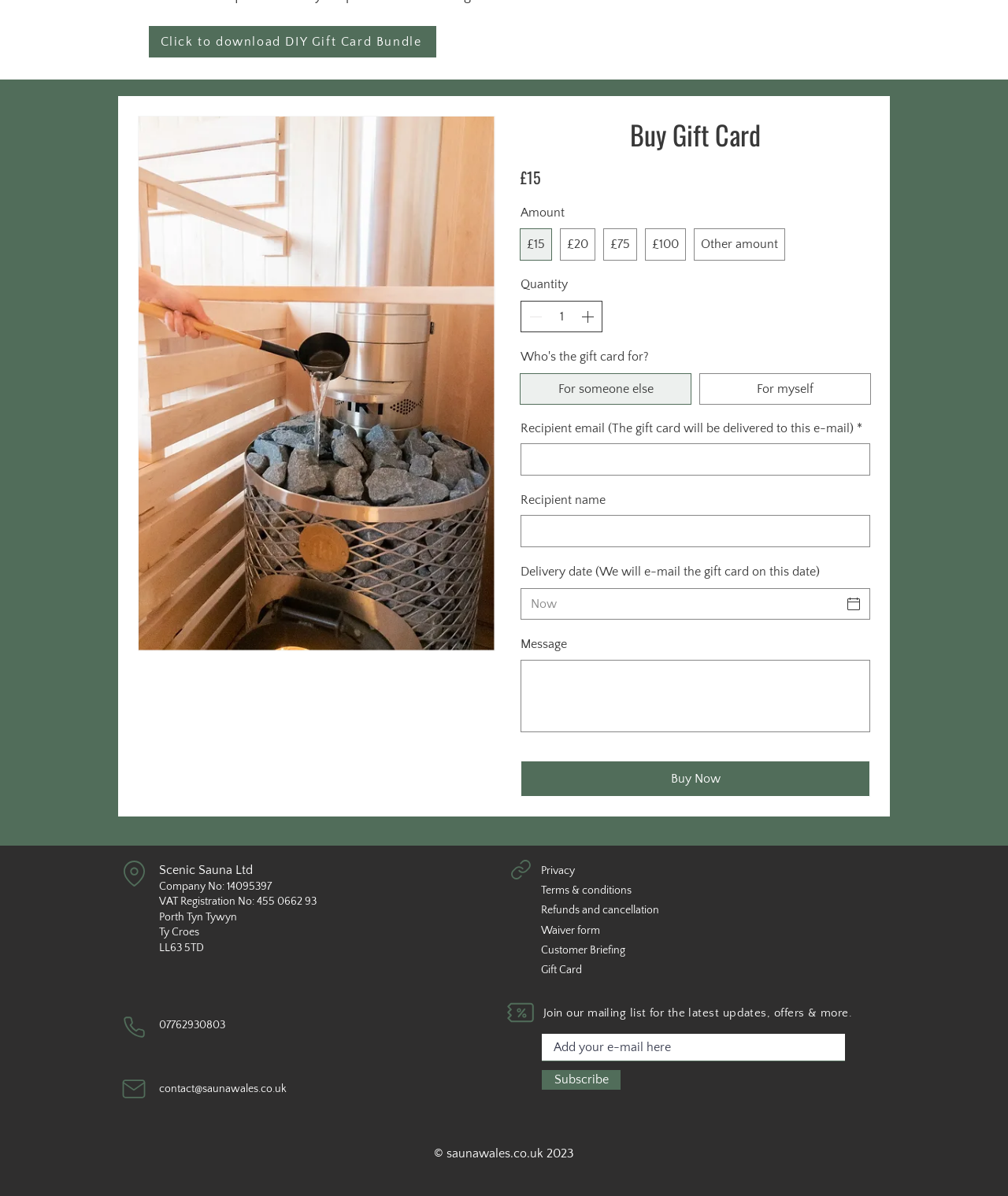Locate the bounding box coordinates of the area that needs to be clicked to fulfill the following instruction: "Choose a delivery date". The coordinates should be in the format of four float numbers between 0 and 1, namely [left, top, right, bottom].

[0.517, 0.492, 0.834, 0.518]